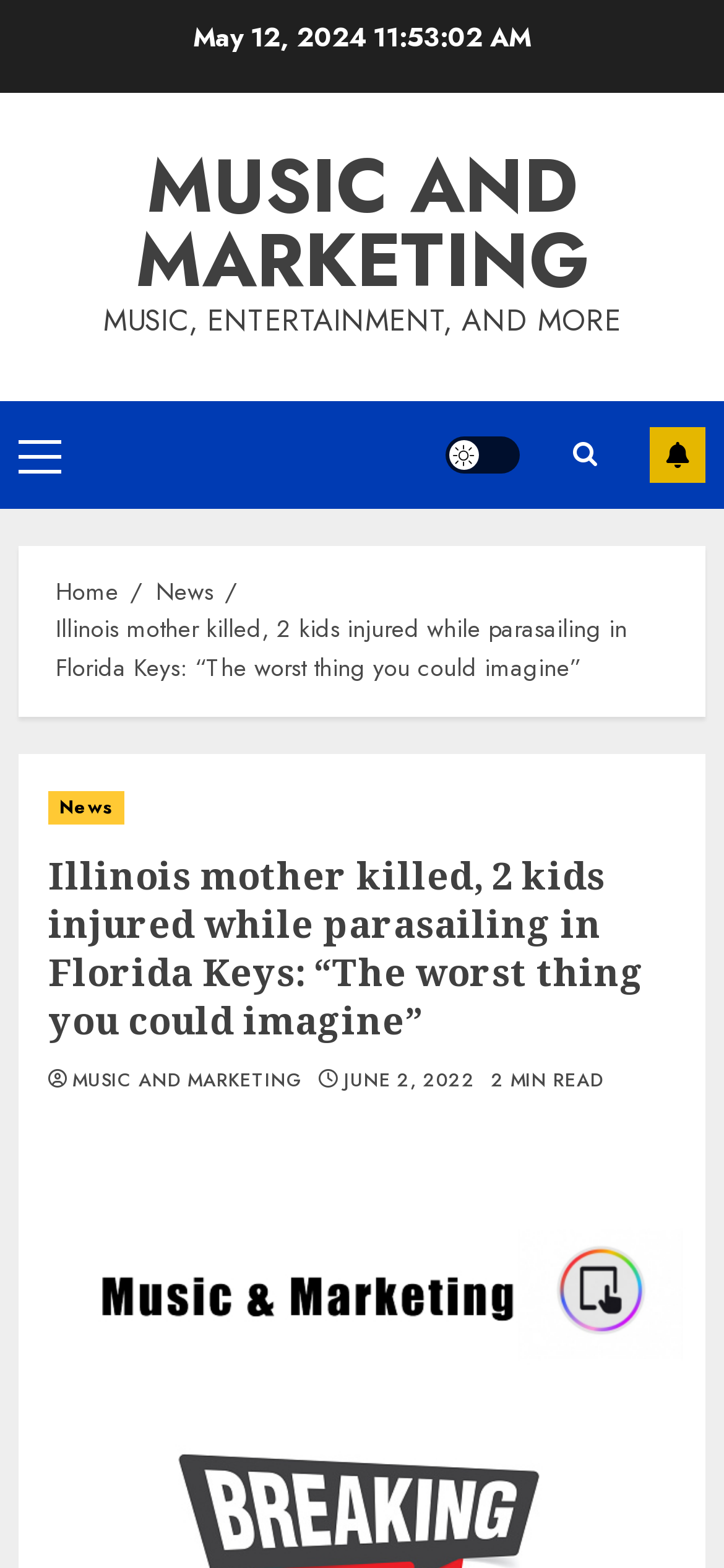Offer a detailed account of what is visible on the webpage.

The webpage appears to be a news article page. At the top, there is a date "May 12, 2024" displayed prominently. Below the date, there is a header section with a link to "MUSIC AND MARKETING" and a subtitle "MUSIC, ENTERTAINMENT, AND MORE". 

To the left of the header section, there is a primary menu with a link labeled "Primary Menu". Next to the primary menu, there is a light/dark button and a search icon. On the right side of the header section, there is a "SUBSCRIBE" button.

Below the header section, there is a breadcrumb navigation menu with links to "Home", "News", and the current article title "Illinois mother killed, 2 kids injured while parasailing in Florida Keys: “The worst thing you could imagine”". 

The main content of the webpage is the news article itself, which has a heading with the same title as the breadcrumb link. The article is categorized under "News" and has a timestamp "JUNE 2, 2022". The estimated reading time of the article is 2 minutes, as indicated by the "2 MIN READ" label.